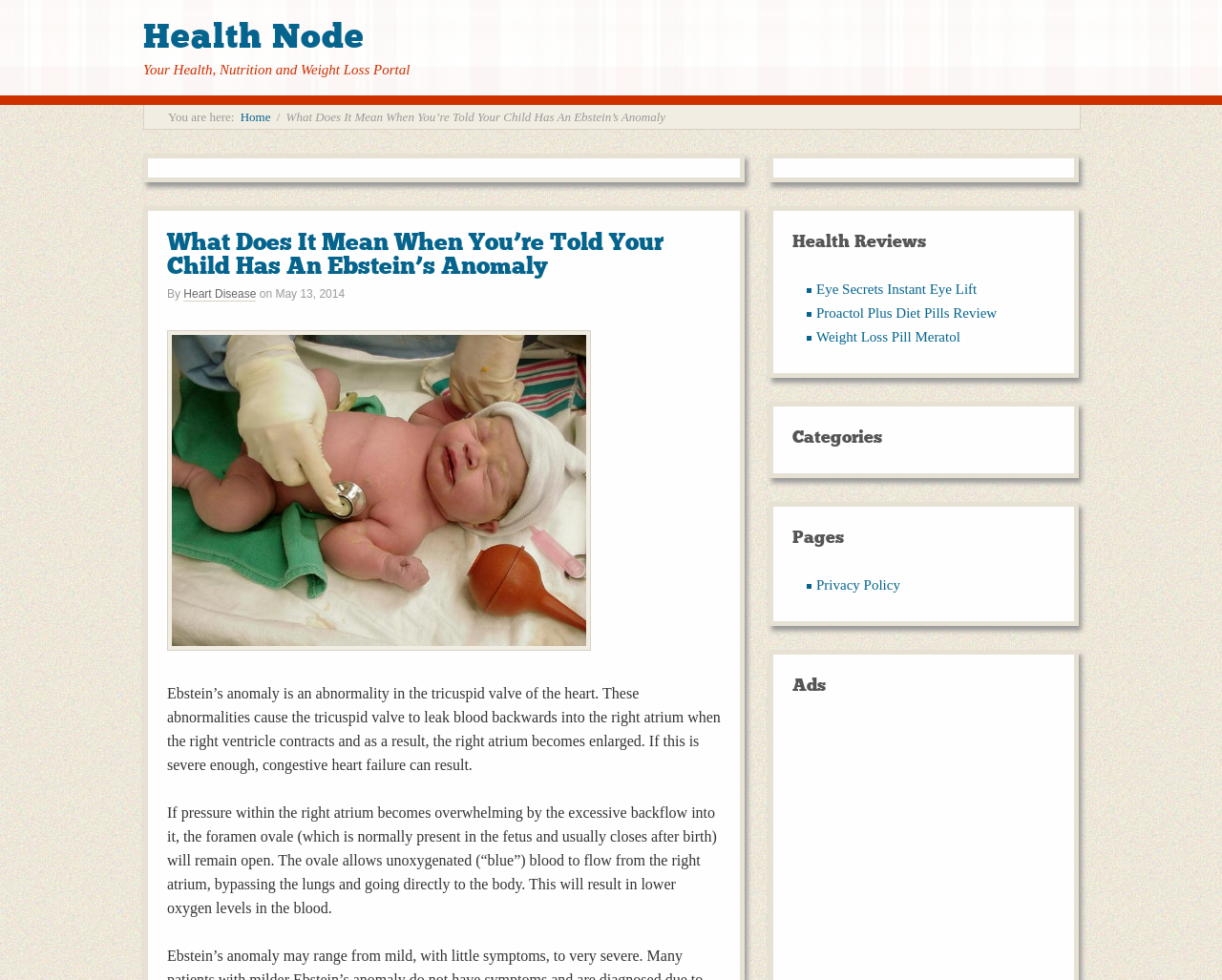Predict the bounding box of the UI element based on this description: "Proactol Plus Diet Pills Review".

[0.668, 0.312, 0.816, 0.327]